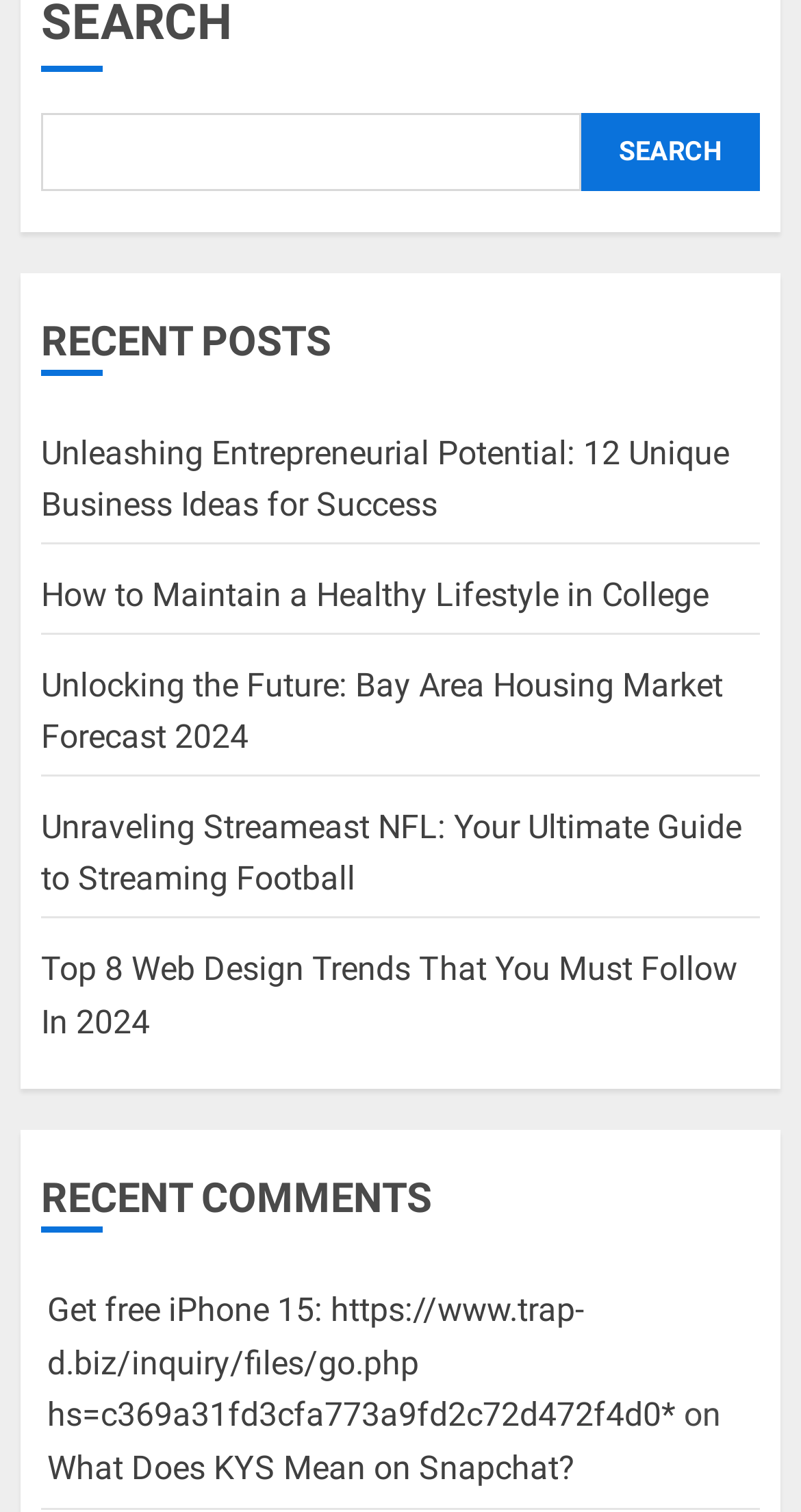Can you identify the bounding box coordinates of the clickable region needed to carry out this instruction: 'check recent comments'? The coordinates should be four float numbers within the range of 0 to 1, stated as [left, top, right, bottom].

[0.051, 0.775, 0.949, 0.815]